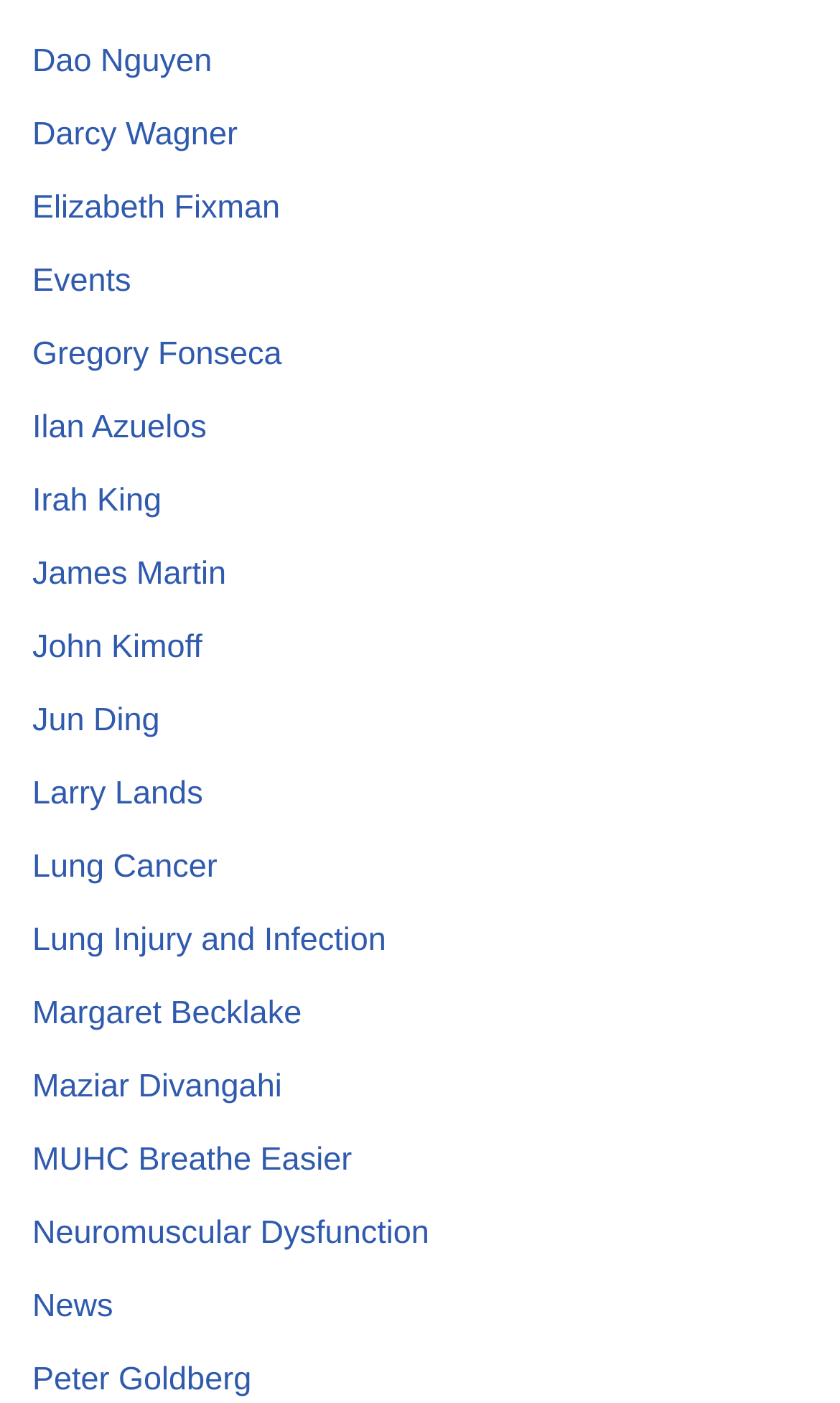Reply to the question with a brief word or phrase: What is the last name of the person linked at the bottom?

Goldberg